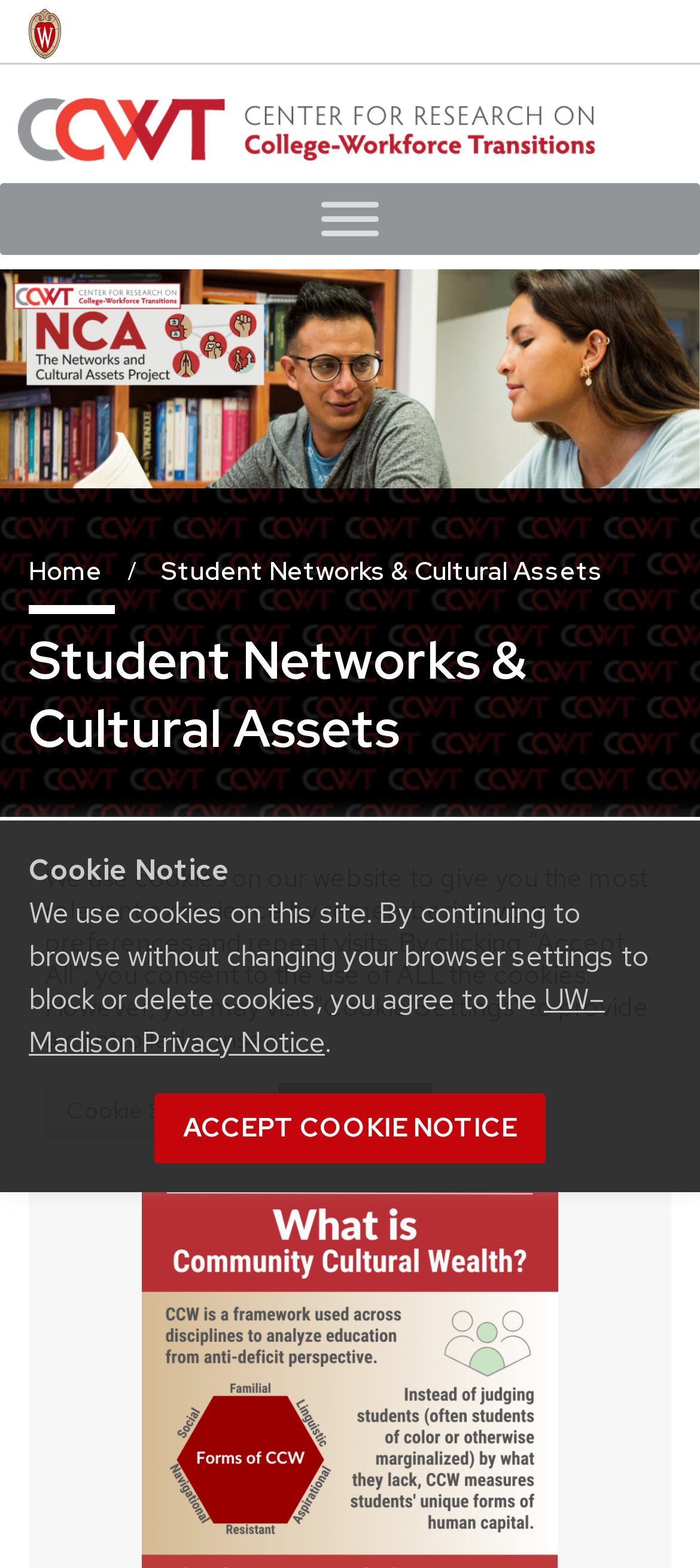What is the name of the project?
Using the image as a reference, deliver a detailed and thorough answer to the question.

The name of the project can be found in the heading element with the text 'The Networks and Cultural Assets Project (NCA)' which is located in the region 'Lead feature image and content'.